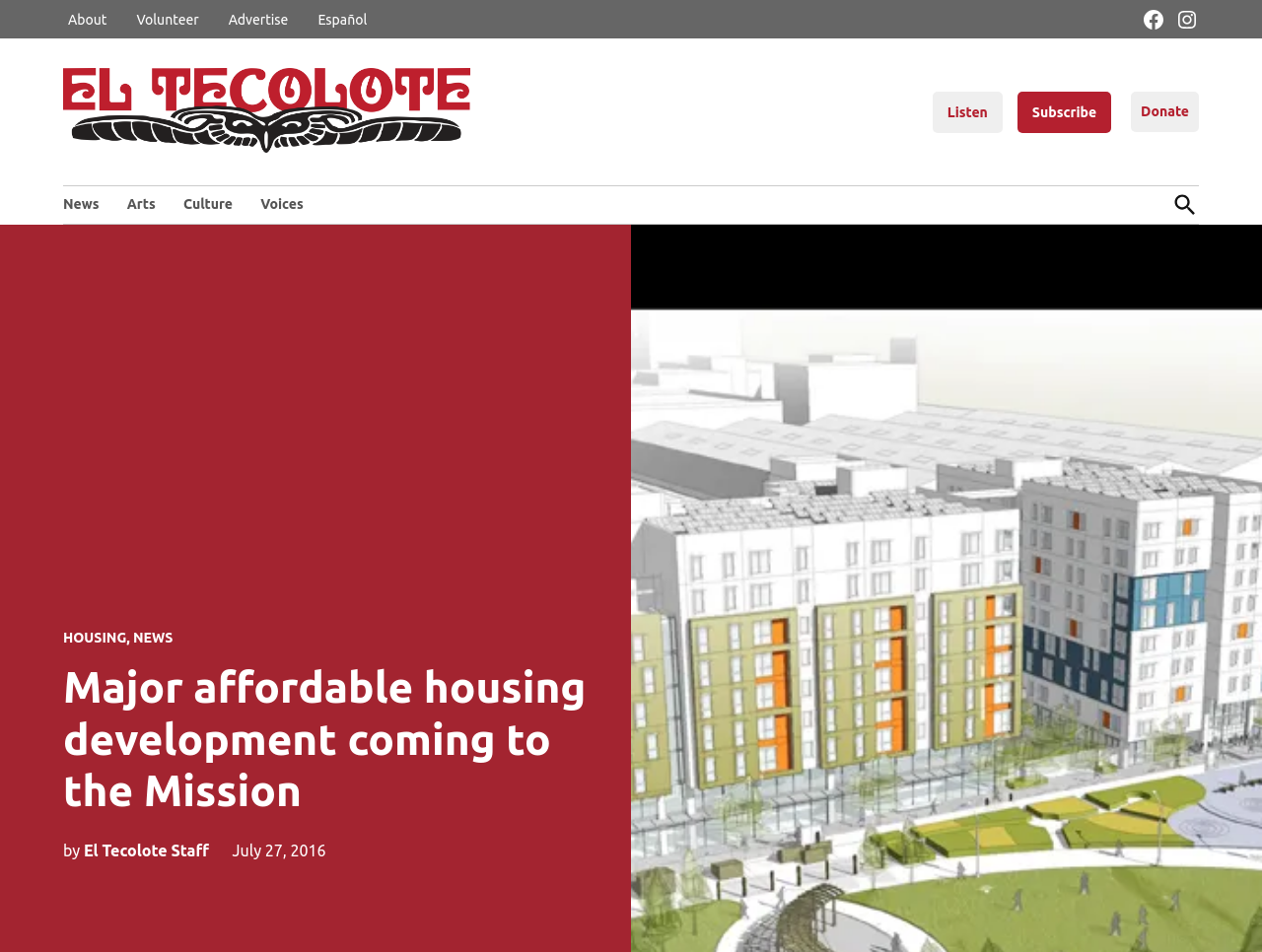Based on the provided description, "parent_node: El Tecolote", find the bounding box of the corresponding UI element in the screenshot.

[0.05, 0.072, 0.373, 0.164]